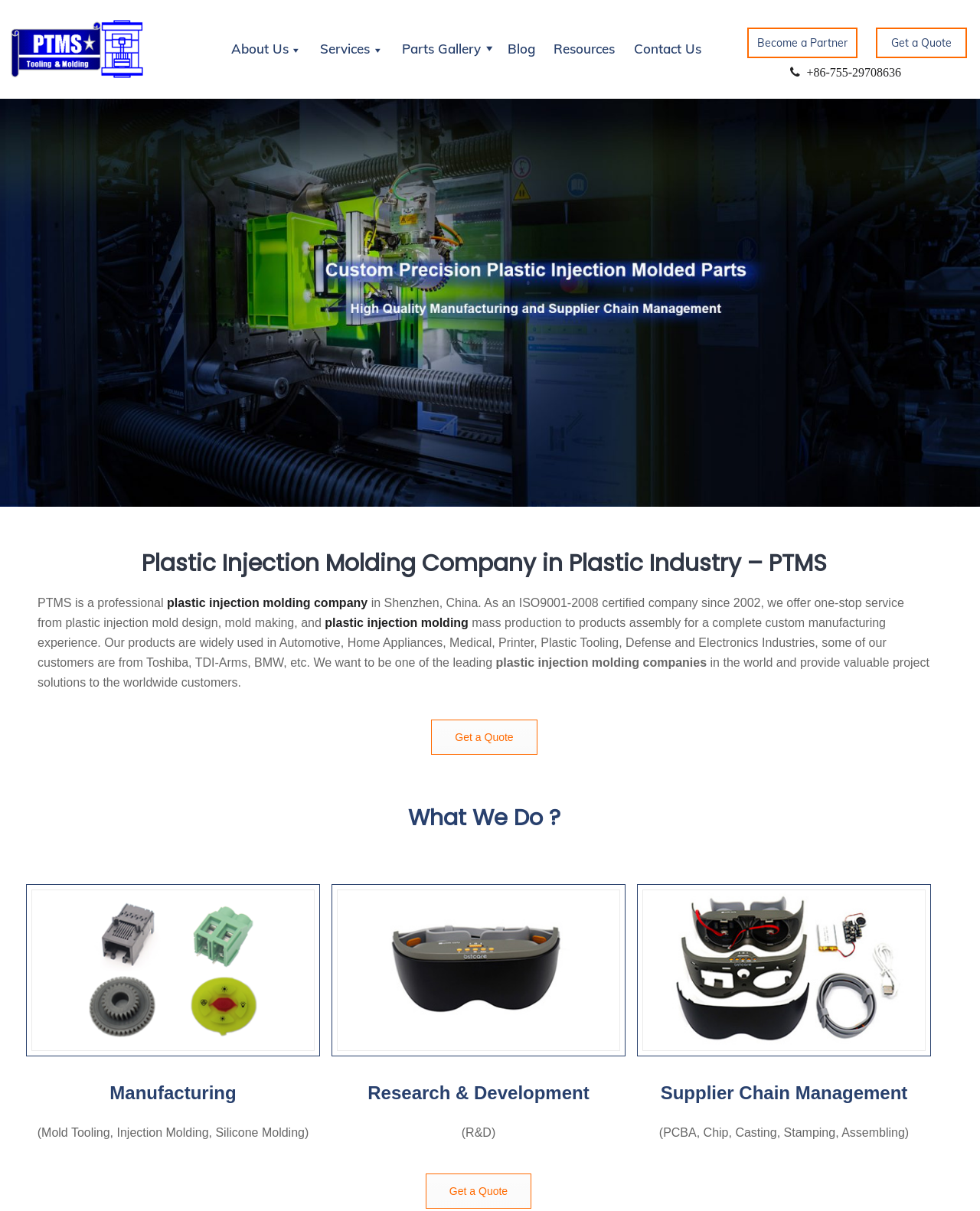Please provide a comprehensive answer to the question below using the information from the image: What is the company's certification?

The company is ISO9001-2008 certified since 2002, which indicates that it has met the international standard for quality management systems.